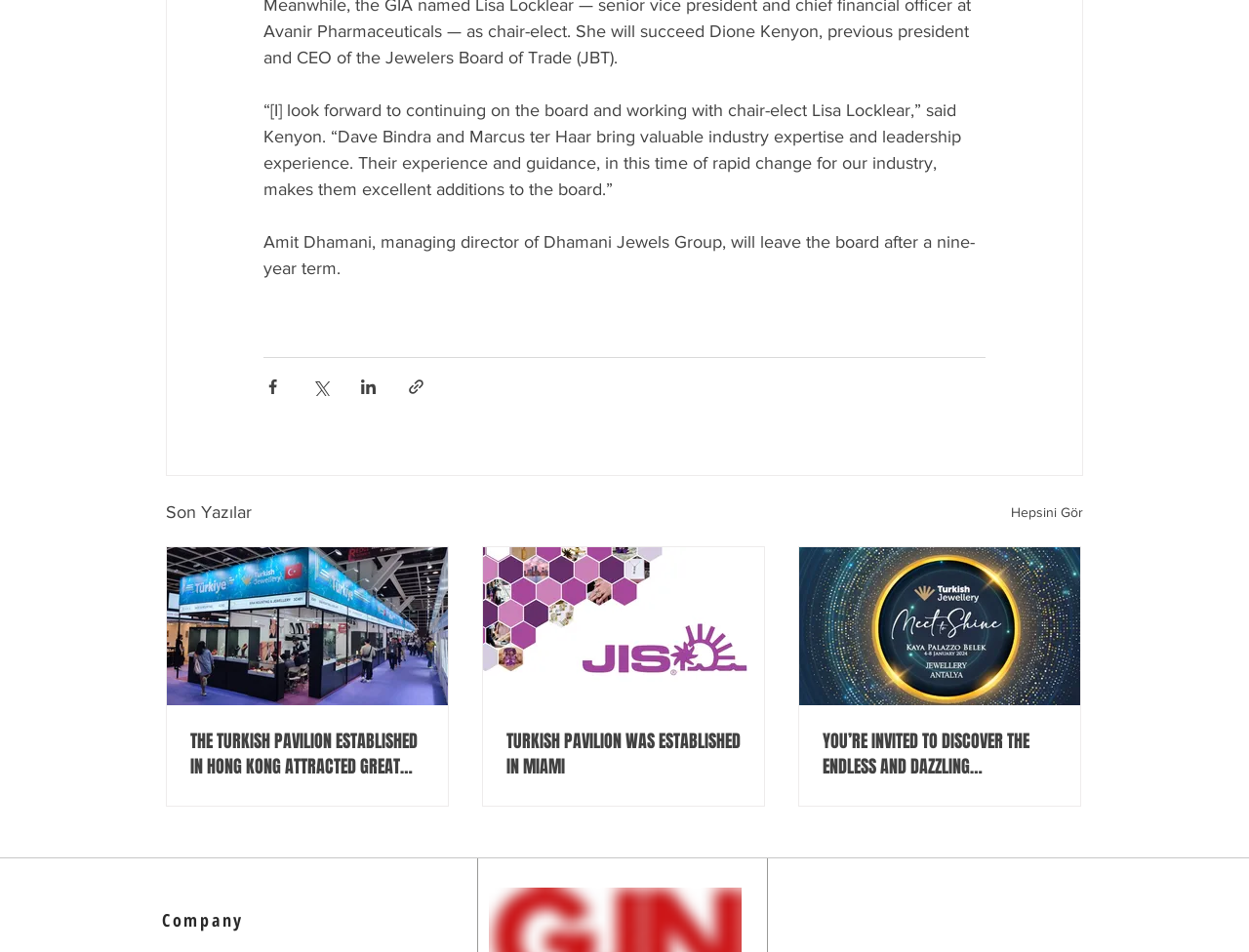Can you find the bounding box coordinates for the UI element given this description: "Hepsini Gör"? Provide the coordinates as four float numbers between 0 and 1: [left, top, right, bottom].

[0.809, 0.523, 0.867, 0.553]